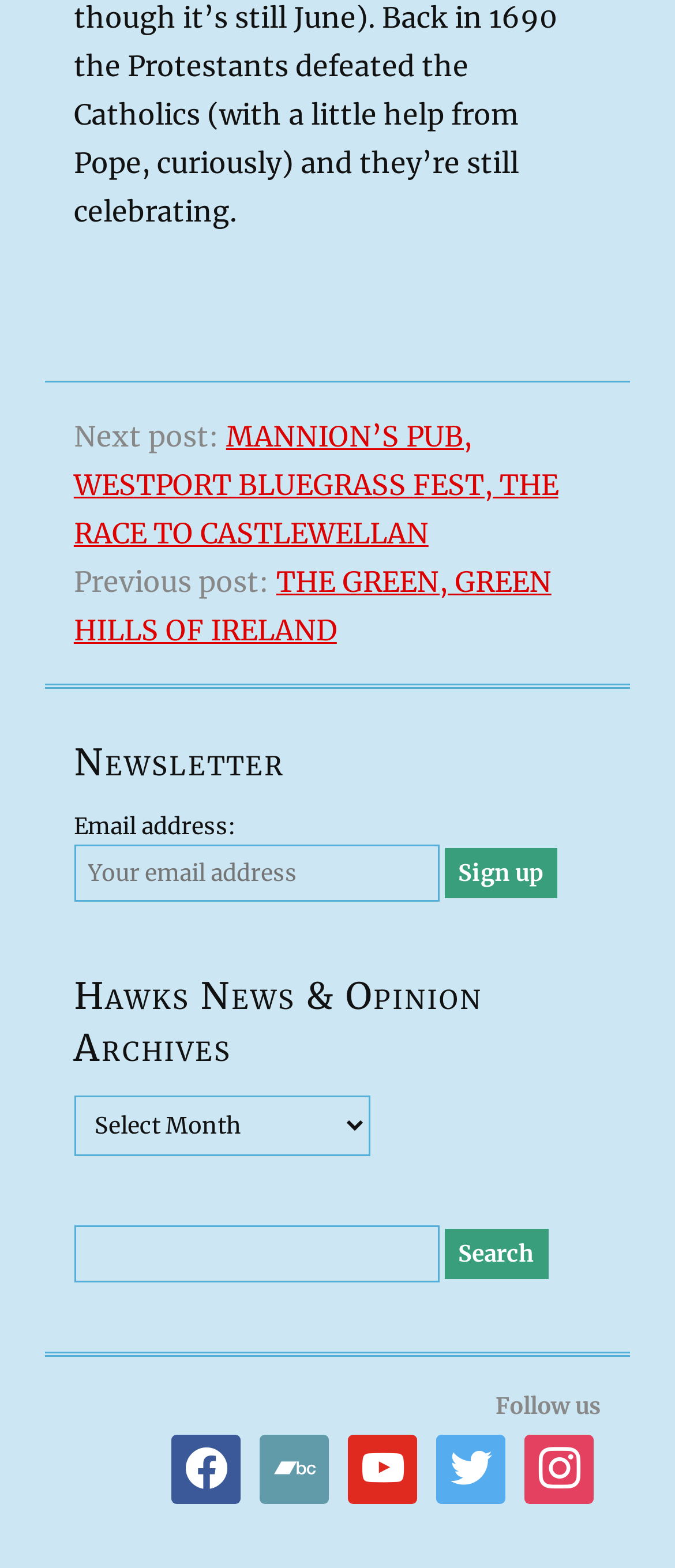How many social media platforms are linked?
Based on the image, answer the question with a single word or brief phrase.

5